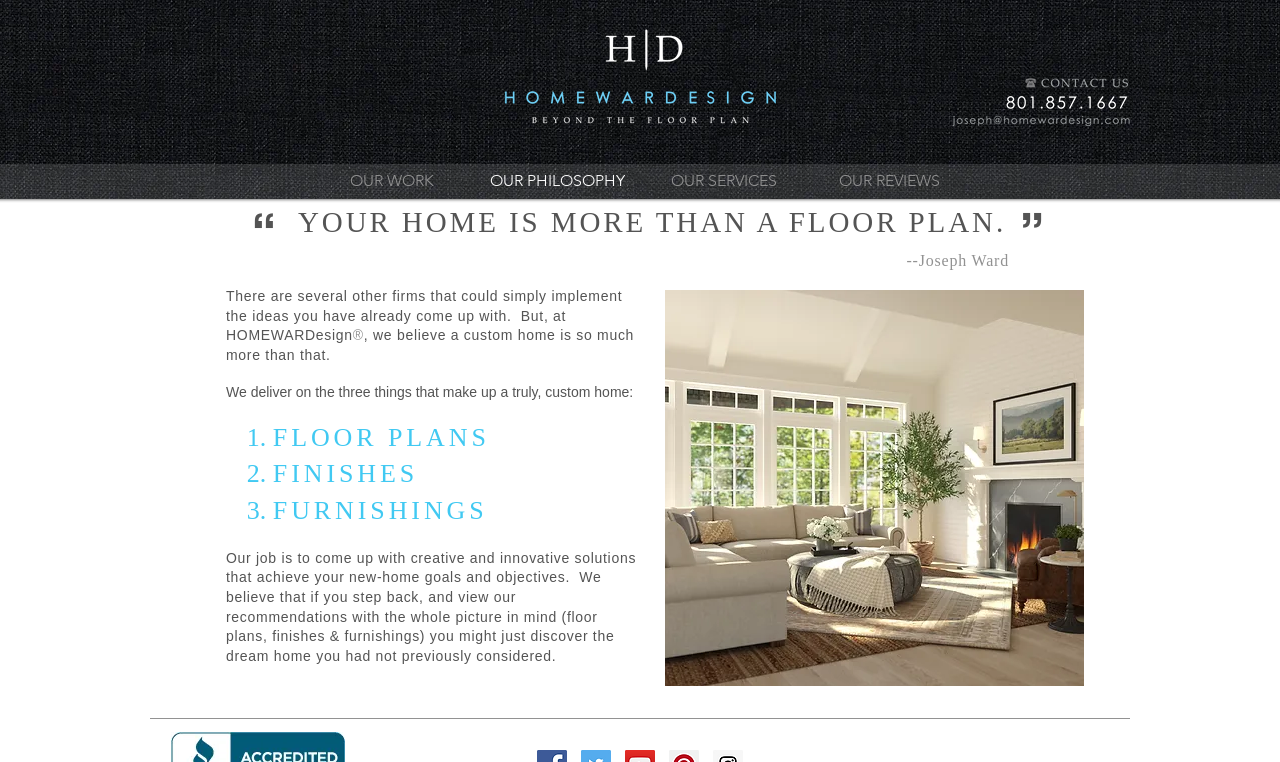What is the logo image filename?
Using the image, provide a concise answer in one word or a short phrase.

HD-Logo.png